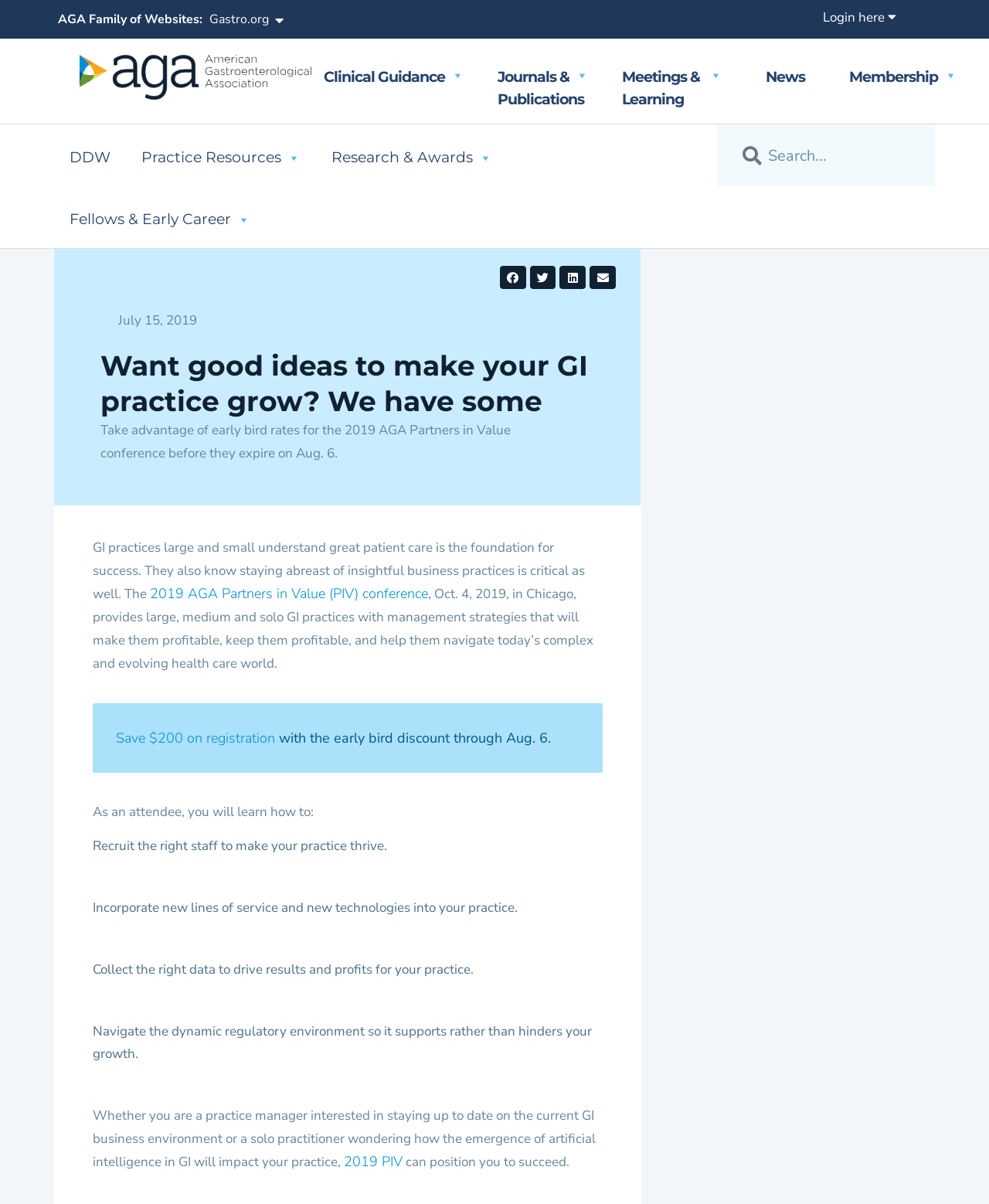Respond concisely with one word or phrase to the following query:
What is the benefit of attending the 2019 AGA Partners in Value conference?

Learn how to make practice profitable